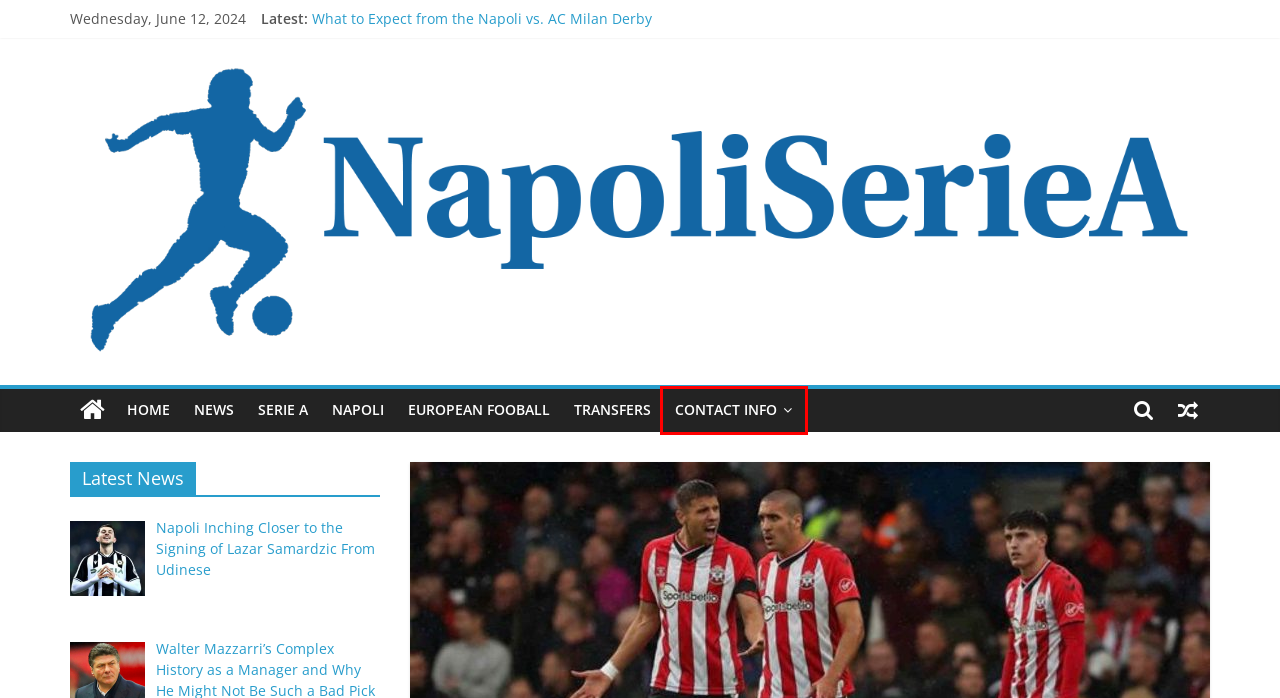Review the screenshot of a webpage that includes a red bounding box. Choose the webpage description that best matches the new webpage displayed after clicking the element within the bounding box. Here are the candidates:
A. Careca's Magnificent Era at Napoli: The Brazilian Striker Who Lit up Serie A - Napoli - Gli Azzurri
B. Contact Us - Napoli - Gli Azzurri
C. Serie A - Napoli - Gli Azzurri
D. Transfers - Napoli - Gli Azzurri
E. Napoli Inching Closer to the Signing of Lazar Samardzic From Udinese - Napoli - Gli Azzurri
F. News - Napoli - Gli Azzurri
G. Napoli Clarify de Laurentiis’ Request to Postpone the Supercoppa Italiana - Napoli - Gli Azzurri
H. Napoli - Napoli - Gli Azzurri

B